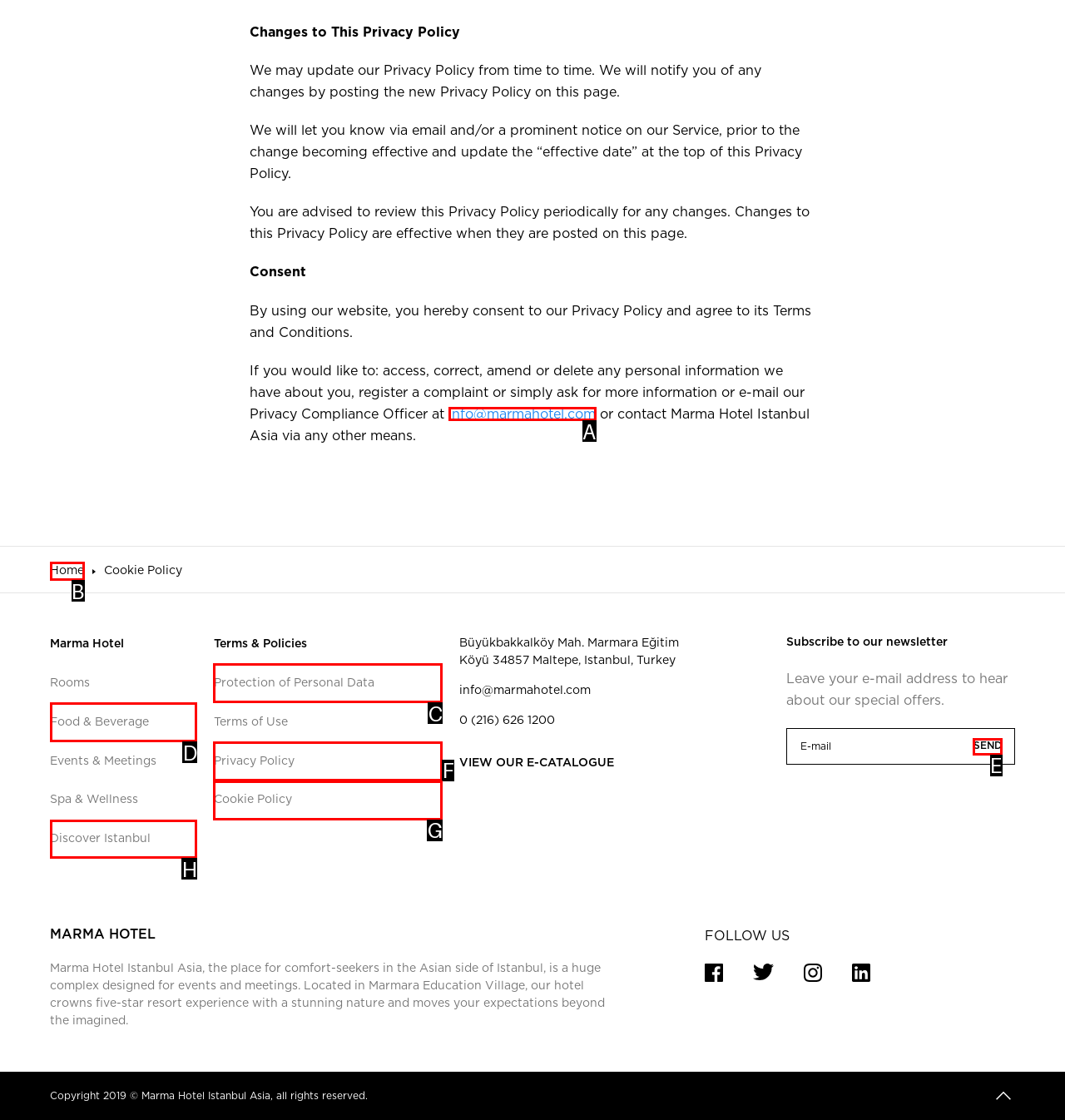Which UI element's letter should be clicked to achieve the task: Click the 'SEND' button
Provide the letter of the correct choice directly.

E